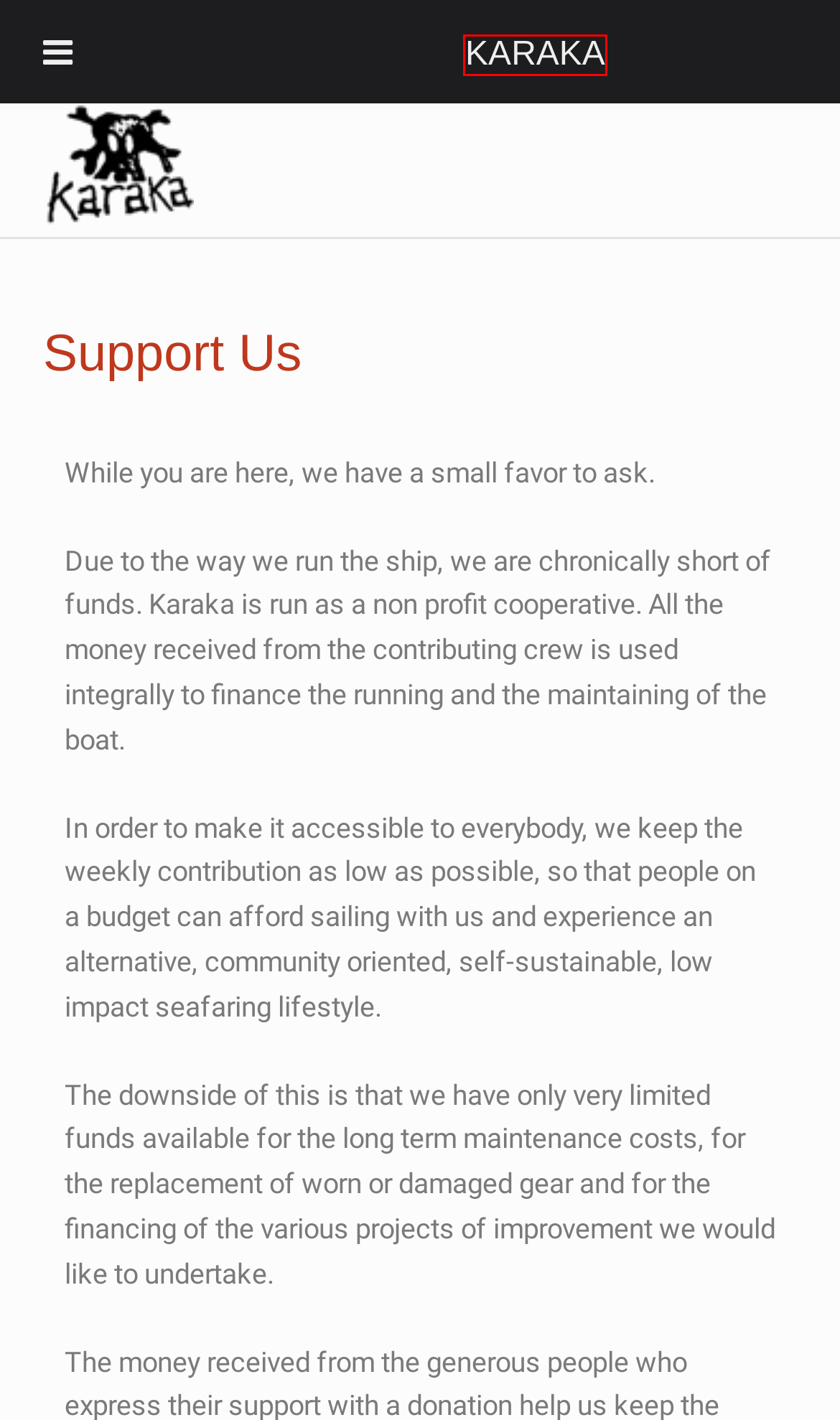Analyze the webpage screenshot with a red bounding box highlighting a UI element. Select the description that best matches the new webpage after clicking the highlighted element. Here are the options:
A. Videos | KARAKA
B. The Sailing Community | KARAKA
C. KARAKA
D. Books & Tools | KARAKA
E. Documents | KARAKA
F. Where in the world | KARAKA
G. Photos | KARAKA
H. Stories & Papers | KARAKA

C